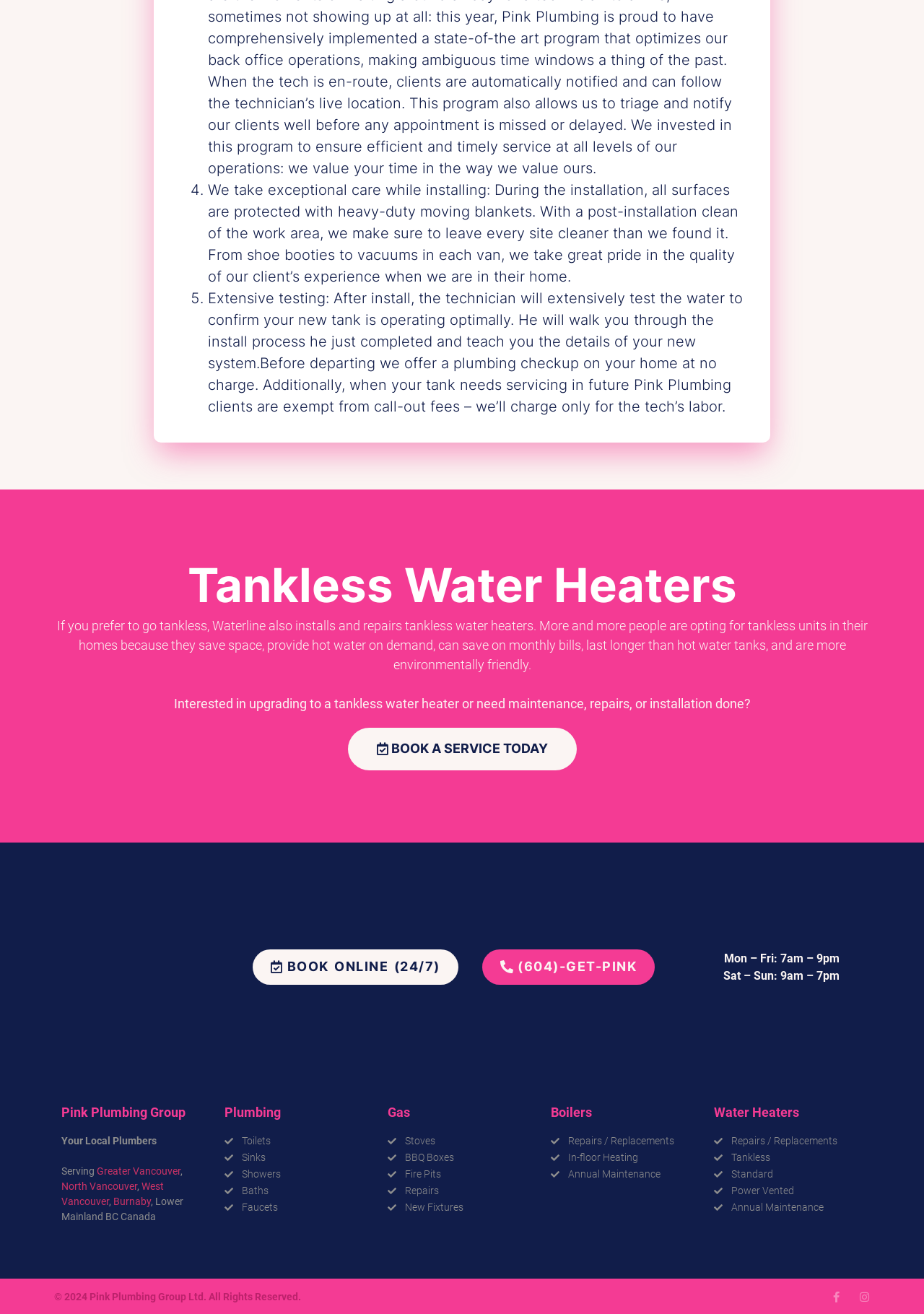Determine the bounding box coordinates of the clickable element to achieve the following action: 'Check the 'MOST POPULAR POSTS''. Provide the coordinates as four float values between 0 and 1, formatted as [left, top, right, bottom].

None